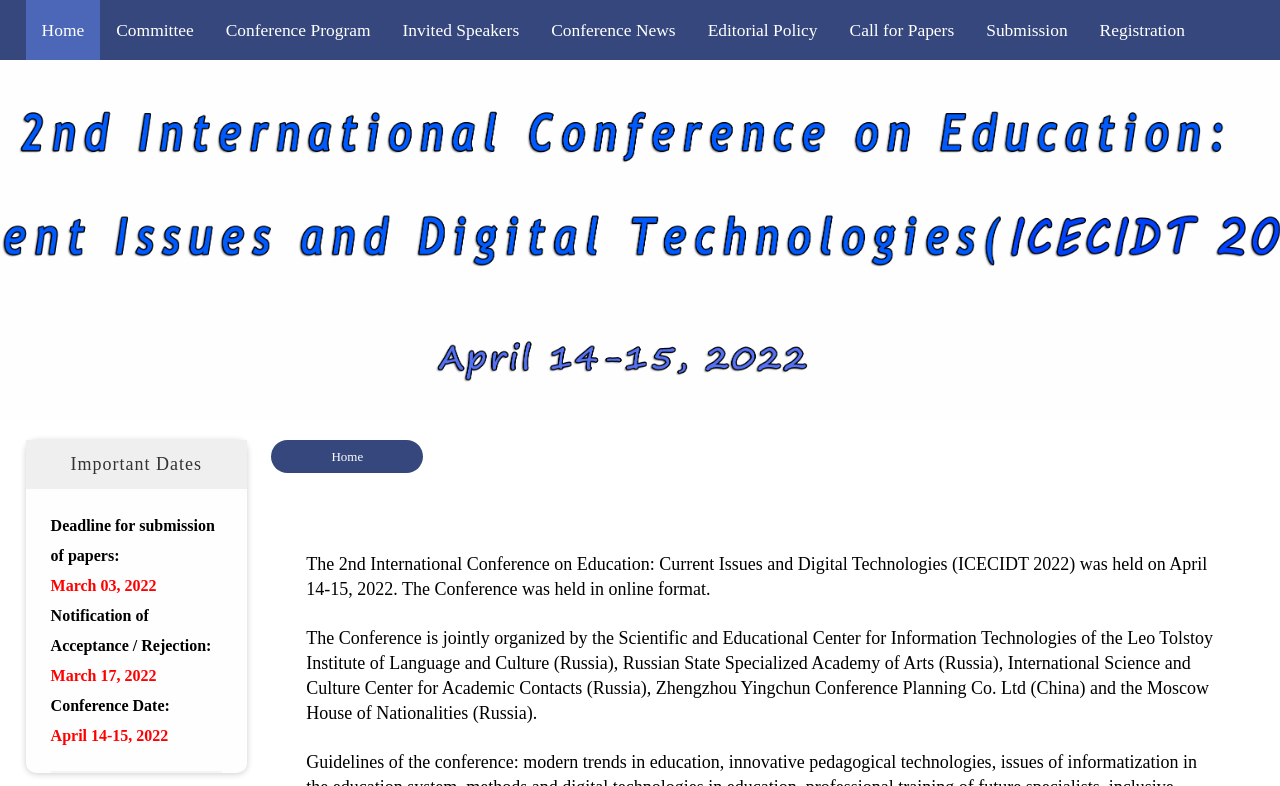Pinpoint the bounding box coordinates of the clickable area needed to execute the instruction: "Click on the 'Contact Us' link". The coordinates should be specified as four float numbers between 0 and 1, i.e., [left, top, right, bottom].

[0.22, 0.076, 0.306, 0.153]